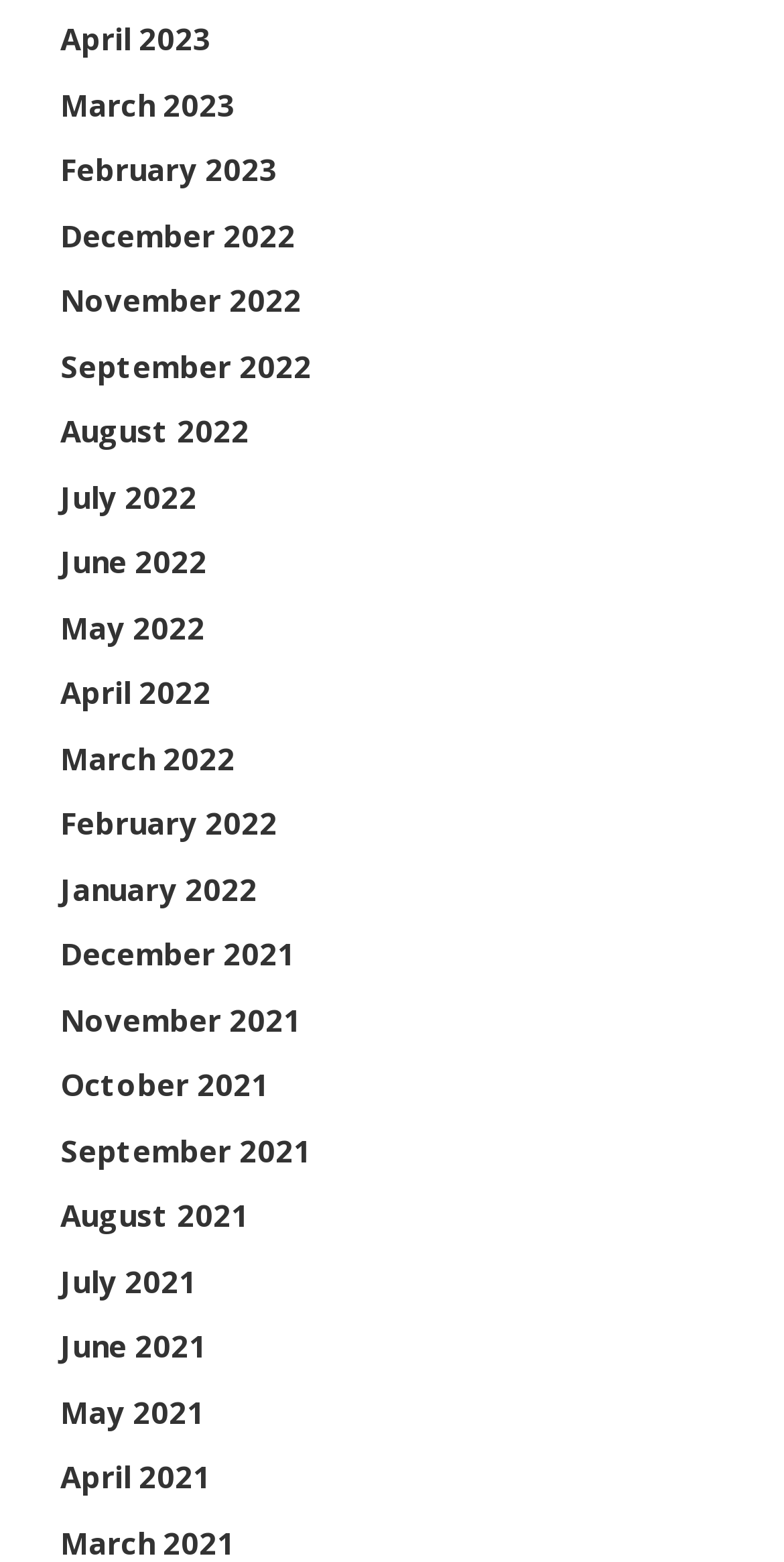From the screenshot, find the bounding box of the UI element matching this description: "September 2022". Supply the bounding box coordinates in the form [left, top, right, bottom], each a float between 0 and 1.

[0.077, 0.221, 0.397, 0.247]